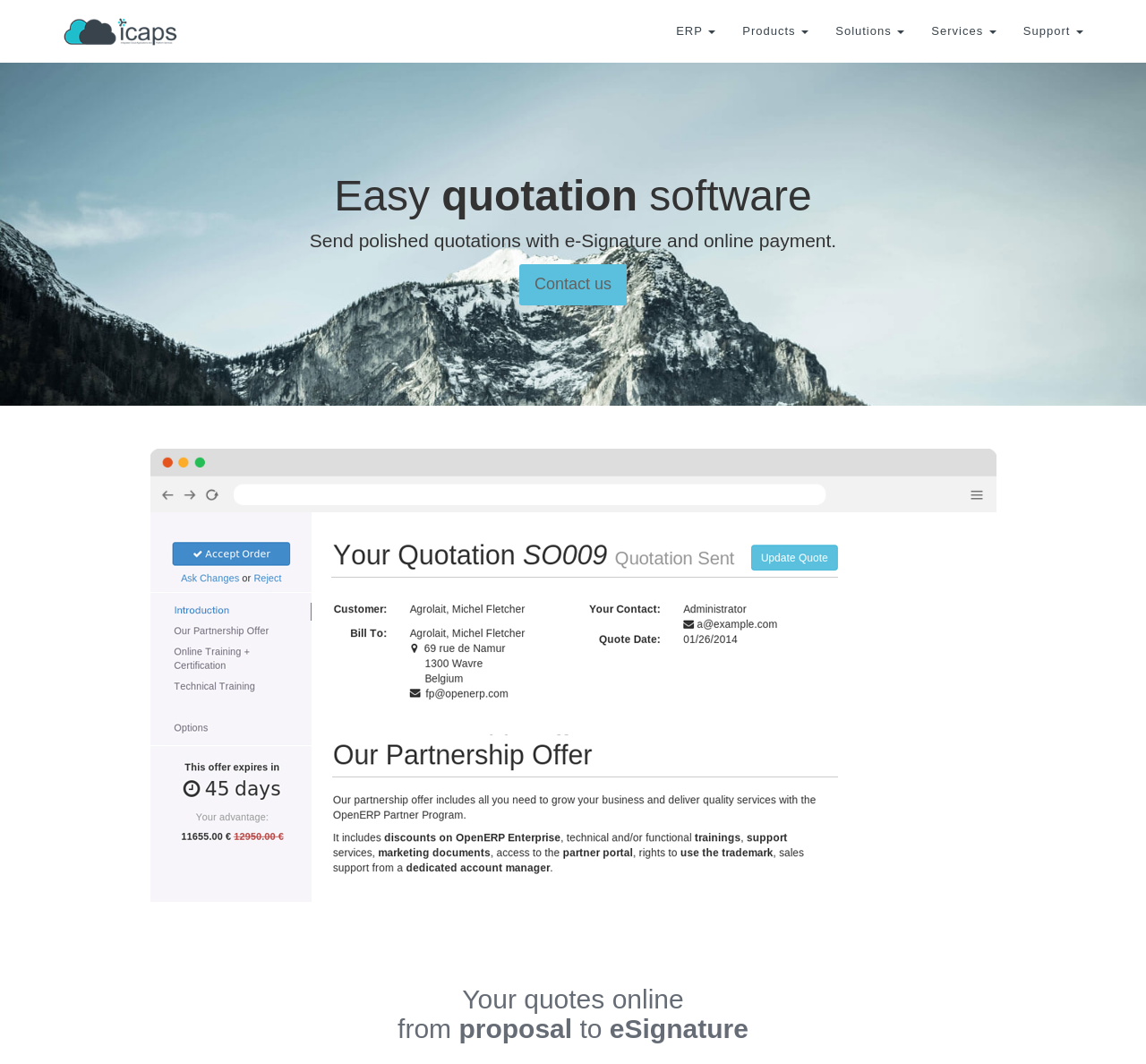Please look at the image and answer the question with a detailed explanation: How many main navigation links are there?

There are five main navigation links at the top of the webpage, which are 'ERP', 'Products', 'Solutions', 'Services', and 'Support'.